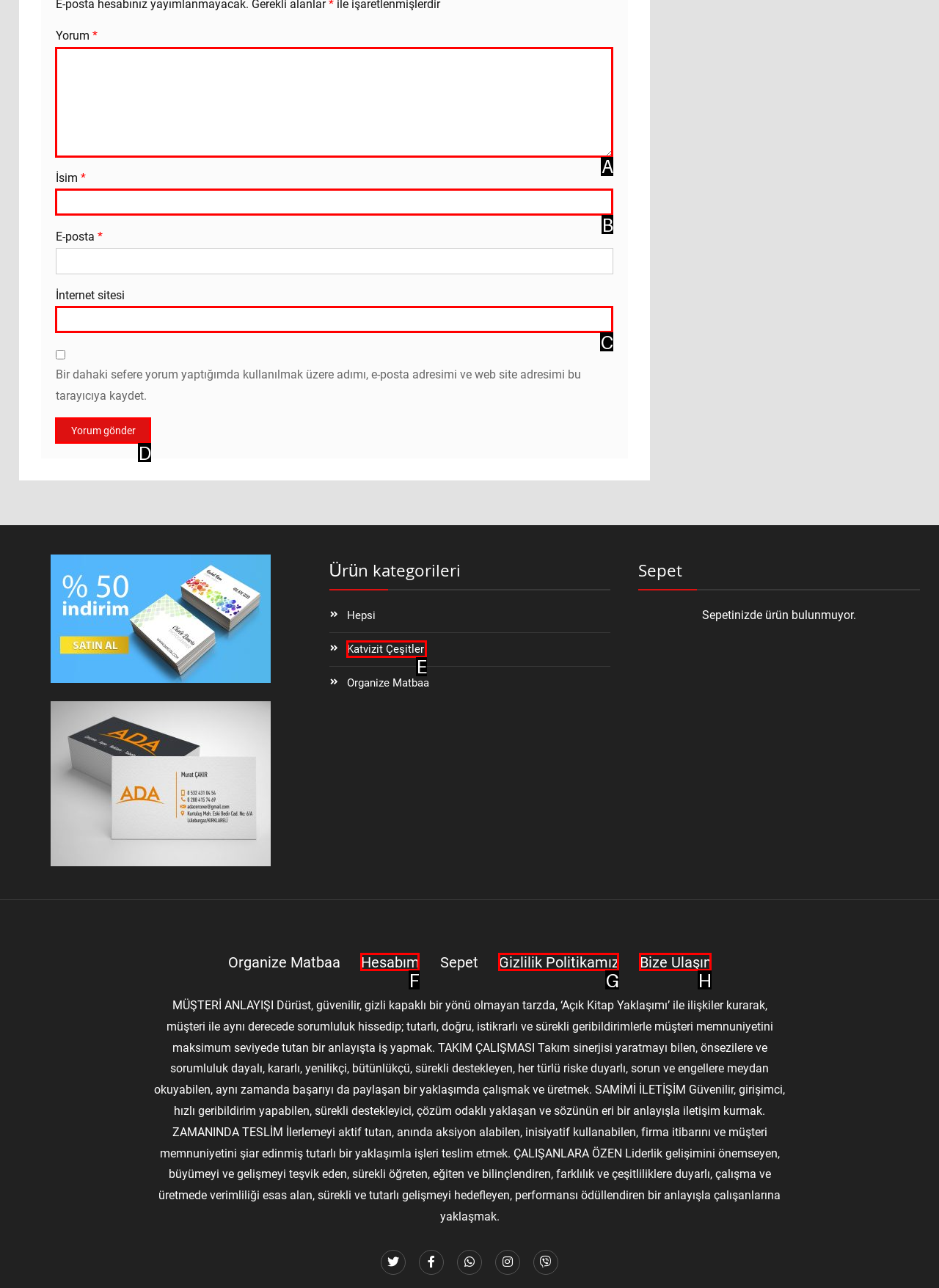Identify the HTML element that best matches the description: parent_node: İnternet sitesi name="url". Provide your answer by selecting the corresponding letter from the given options.

C